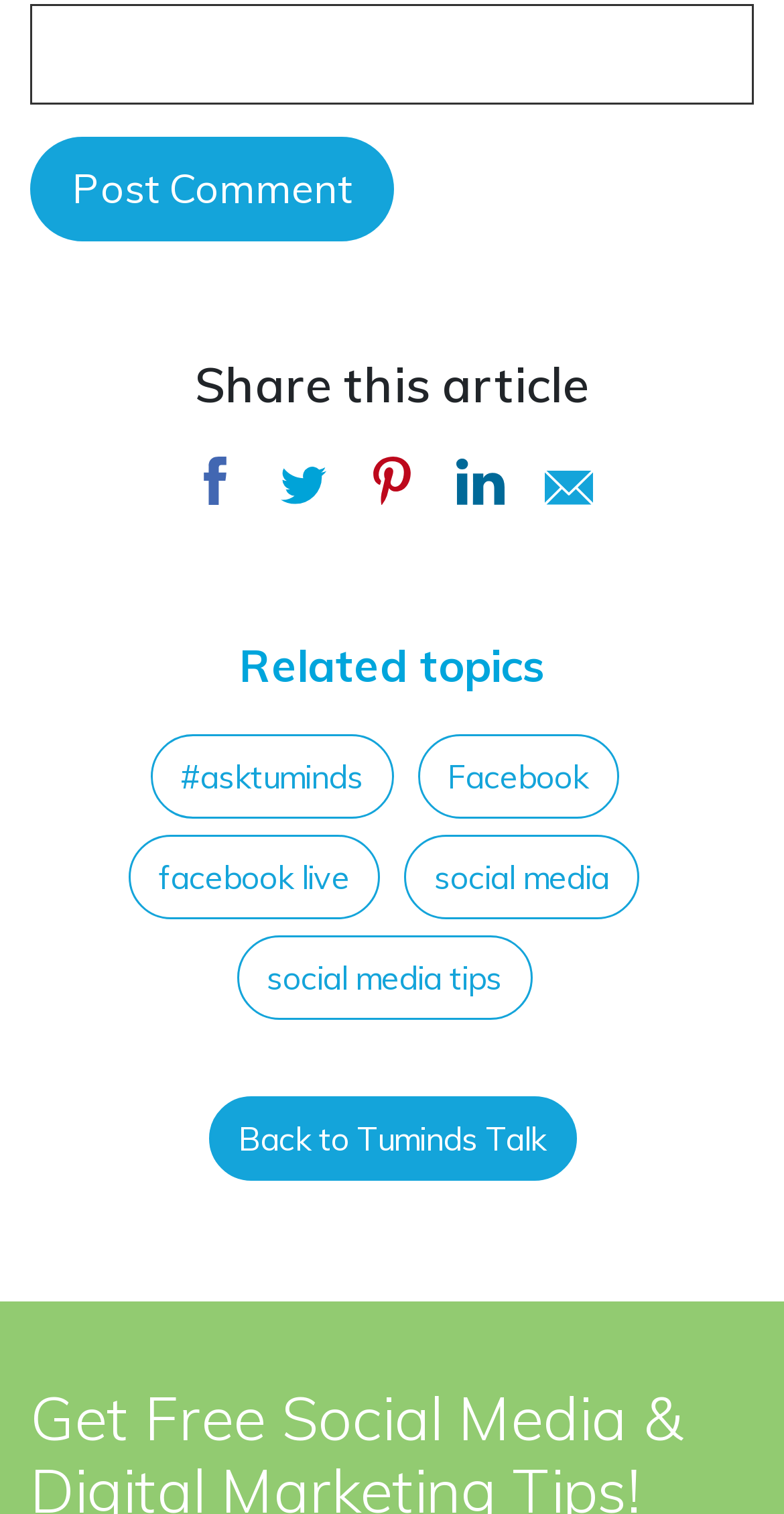Please determine the bounding box coordinates of the element's region to click for the following instruction: "Share this article on Facebook".

[0.532, 0.485, 0.788, 0.541]